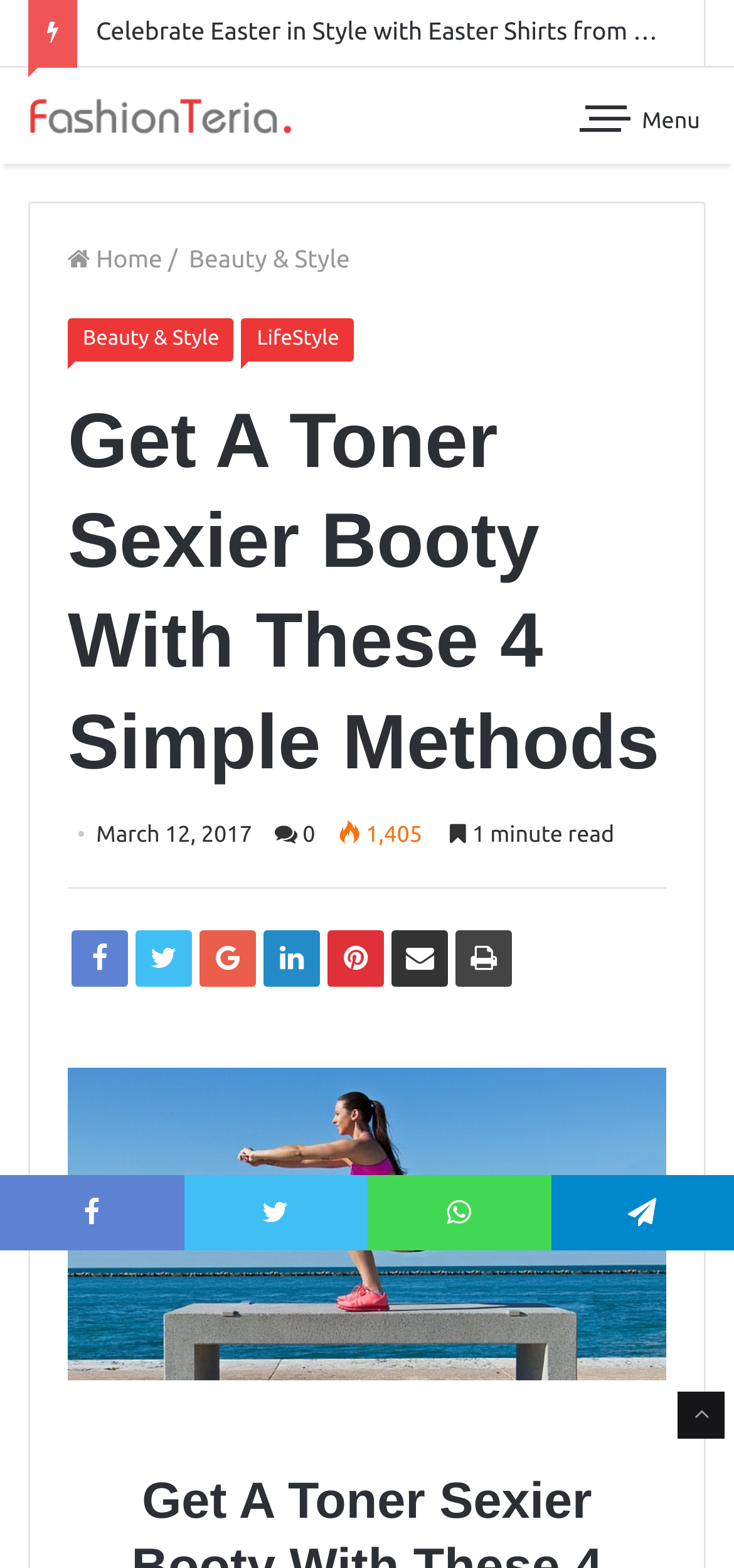Show the bounding box coordinates for the element that needs to be clicked to execute the following instruction: "Click on the 'Toner Sexier Booty' image". Provide the coordinates in the form of four float numbers between 0 and 1, i.e., [left, top, right, bottom].

[0.092, 0.681, 0.908, 0.88]